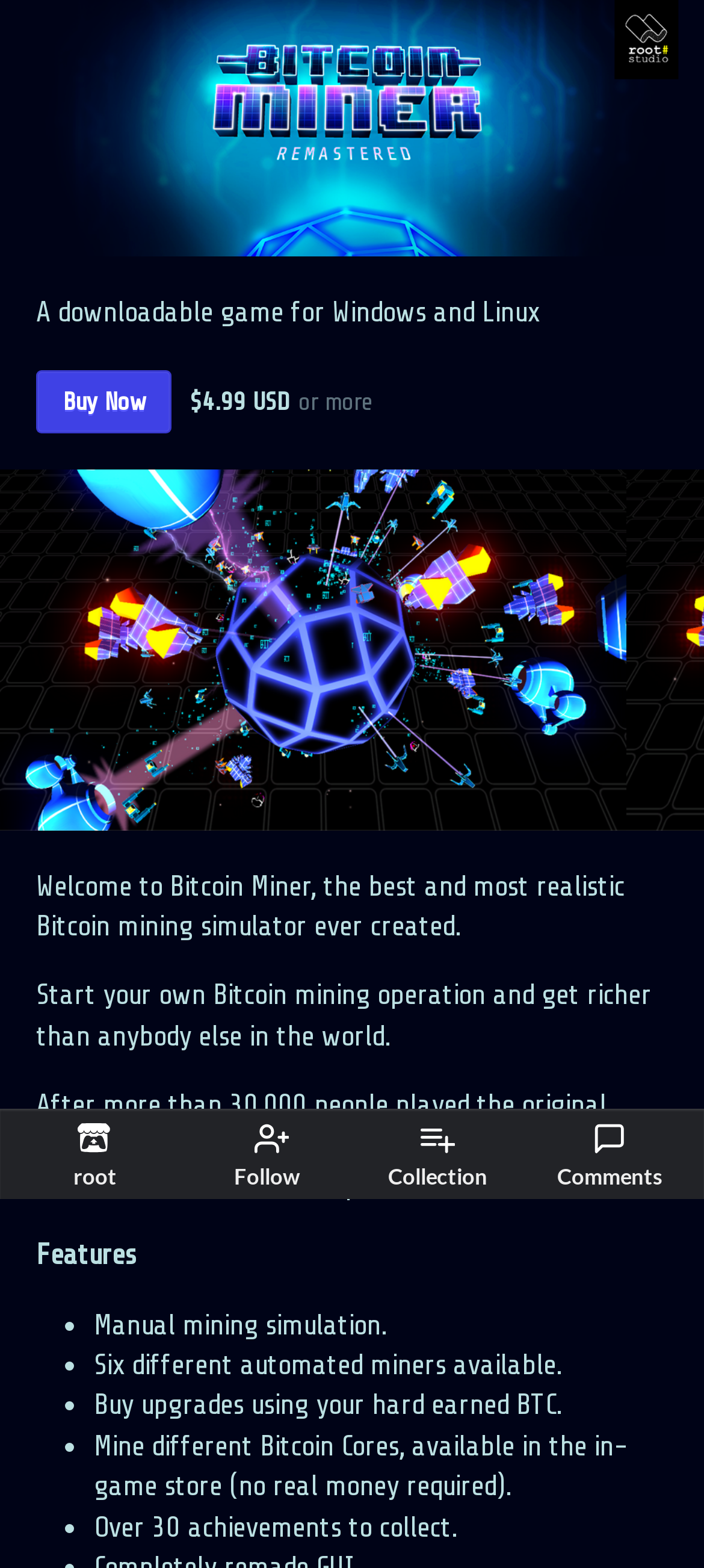Provide a one-word or short-phrase response to the question:
What is the price of the game?

$4.99 USD